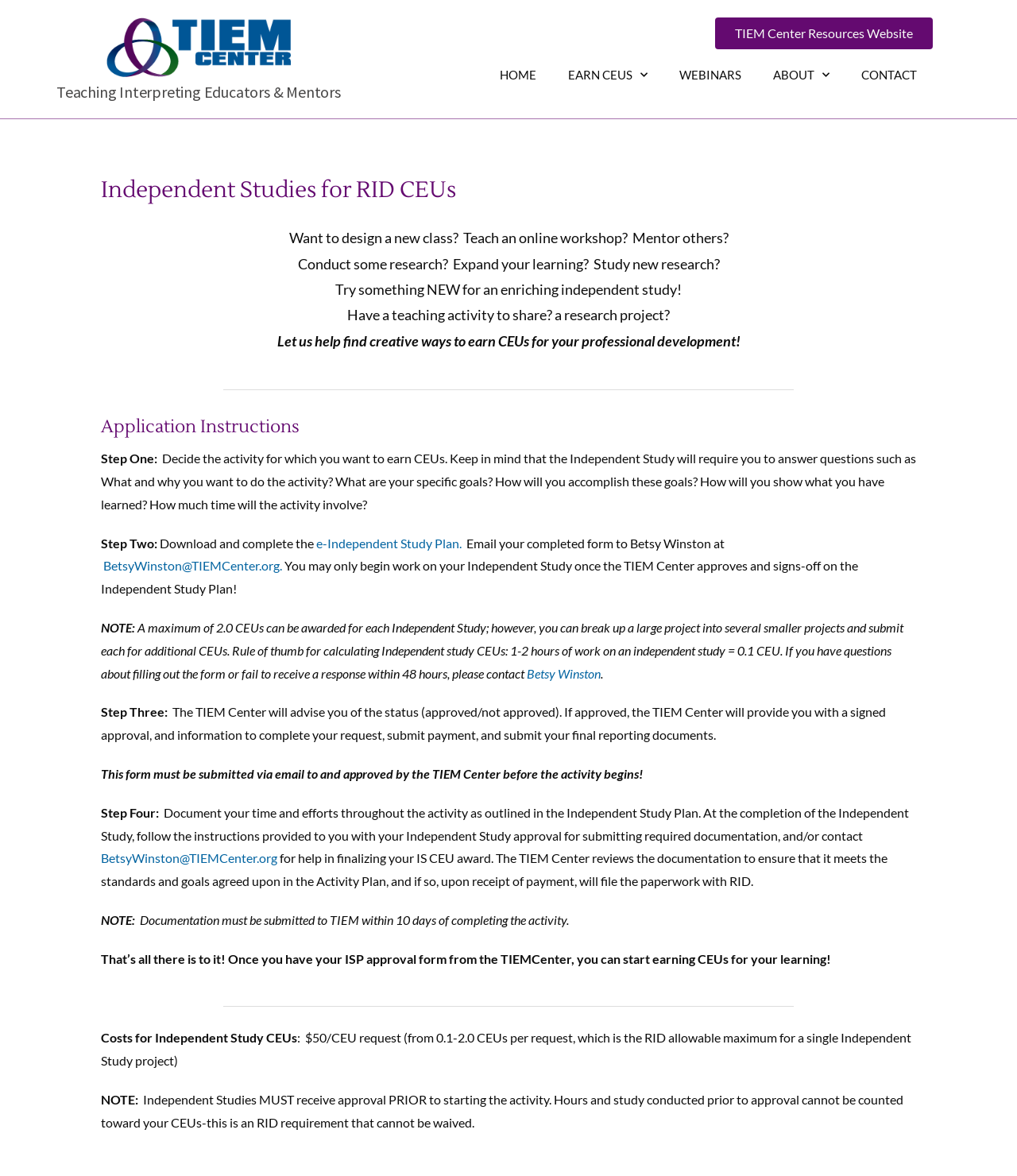Find the bounding box coordinates of the element to click in order to complete this instruction: "Click on the EARN CEUS link". The bounding box coordinates must be four float numbers between 0 and 1, denoted as [left, top, right, bottom].

[0.543, 0.042, 0.652, 0.086]